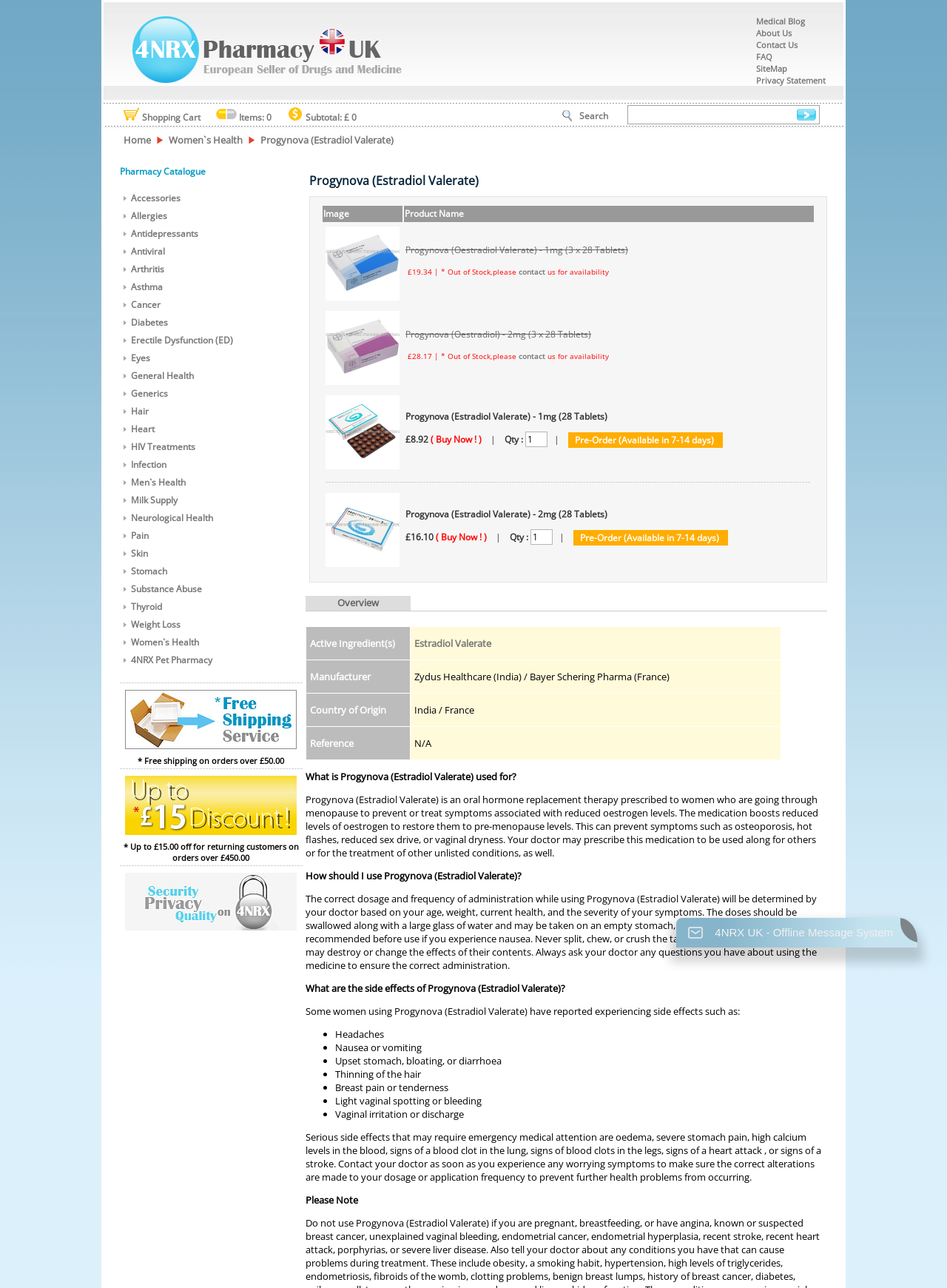Could you determine the bounding box coordinates of the clickable element to complete the instruction: "Go to Women`s Health"? Provide the coordinates as four float numbers between 0 and 1, i.e., [left, top, right, bottom].

[0.178, 0.103, 0.256, 0.114]